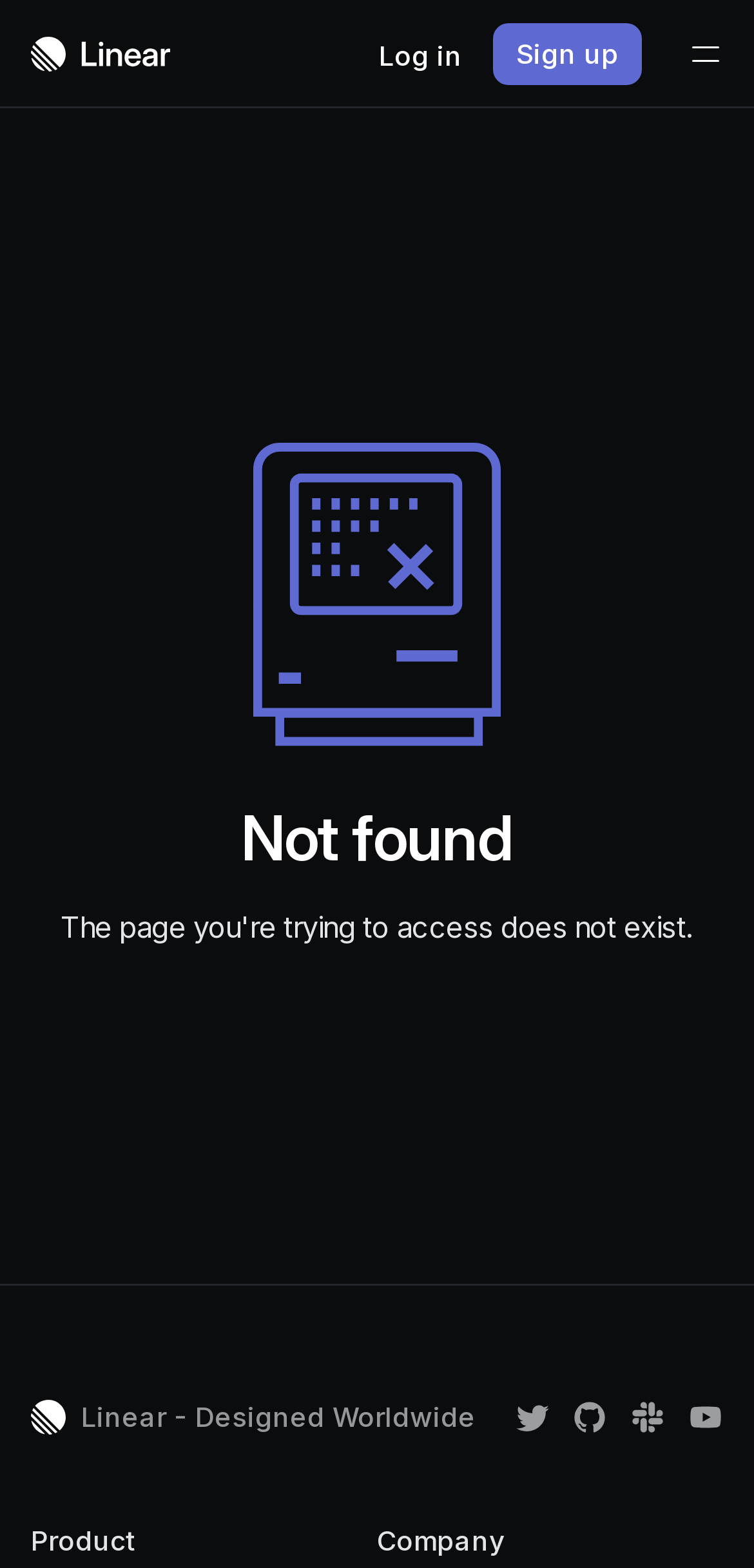Please determine the bounding box coordinates of the section I need to click to accomplish this instruction: "Click on Skip to content".

[0.0, 0.069, 1.0, 0.109]